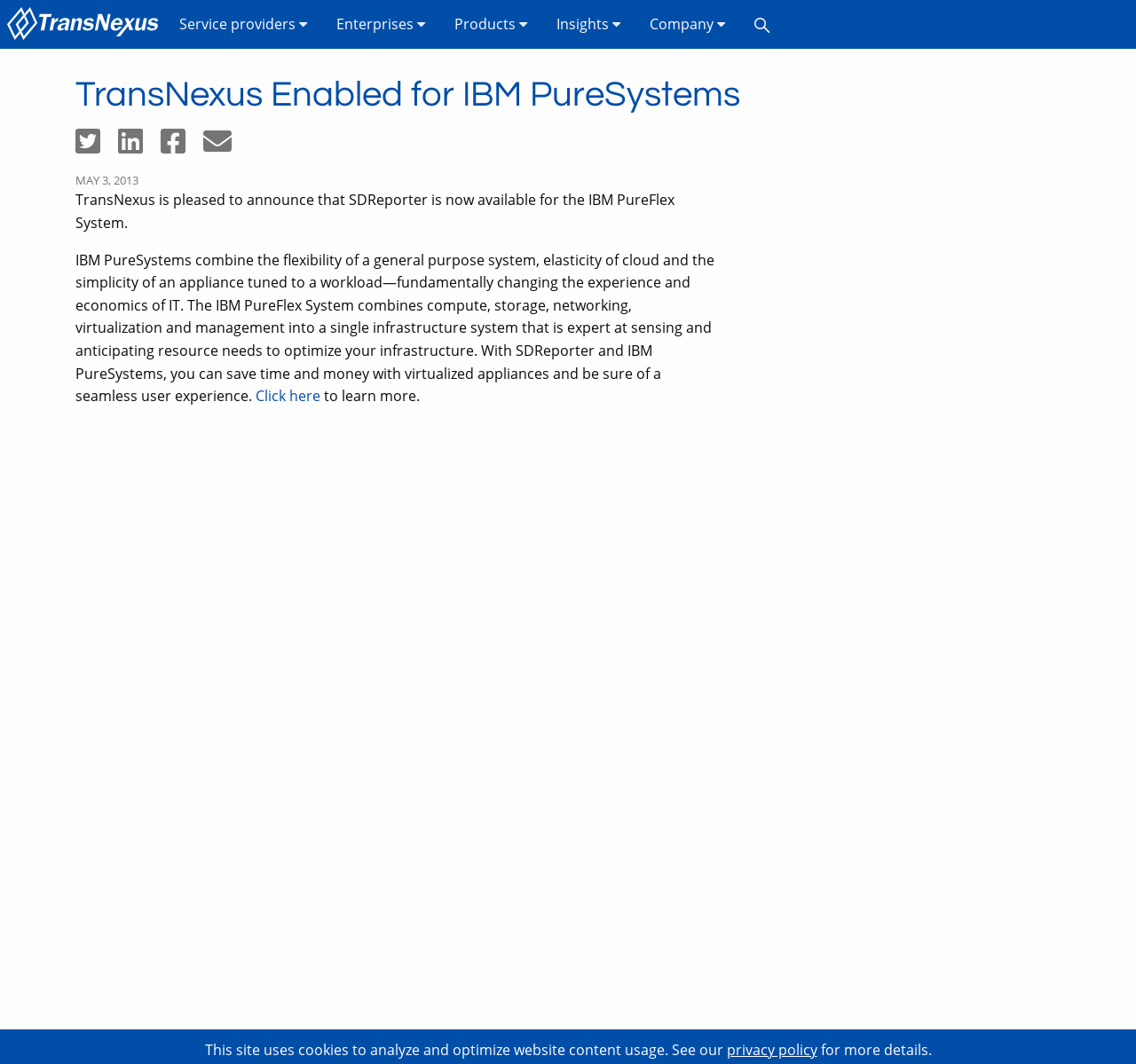Please determine the bounding box coordinates of the element to click in order to execute the following instruction: "Share on Twitter". The coordinates should be four float numbers between 0 and 1, specified as [left, top, right, bottom].

[0.066, 0.128, 0.104, 0.147]